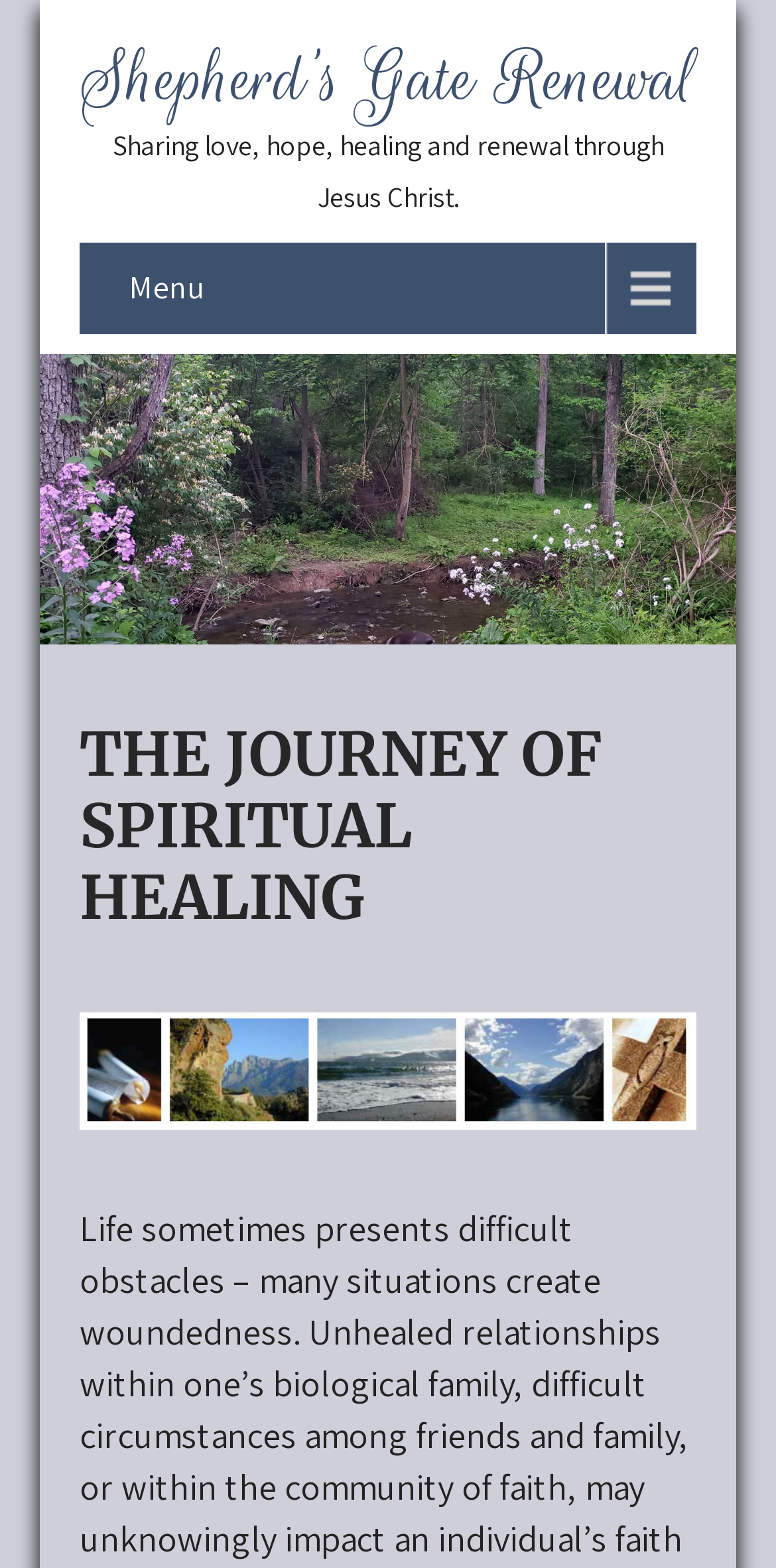Identify the bounding box for the described UI element. Provide the coordinates in (top-left x, top-left y, bottom-right x, bottom-right y) format with values ranging from 0 to 1: Shepherd’s Gate Renewal

[0.103, 0.025, 0.897, 0.076]